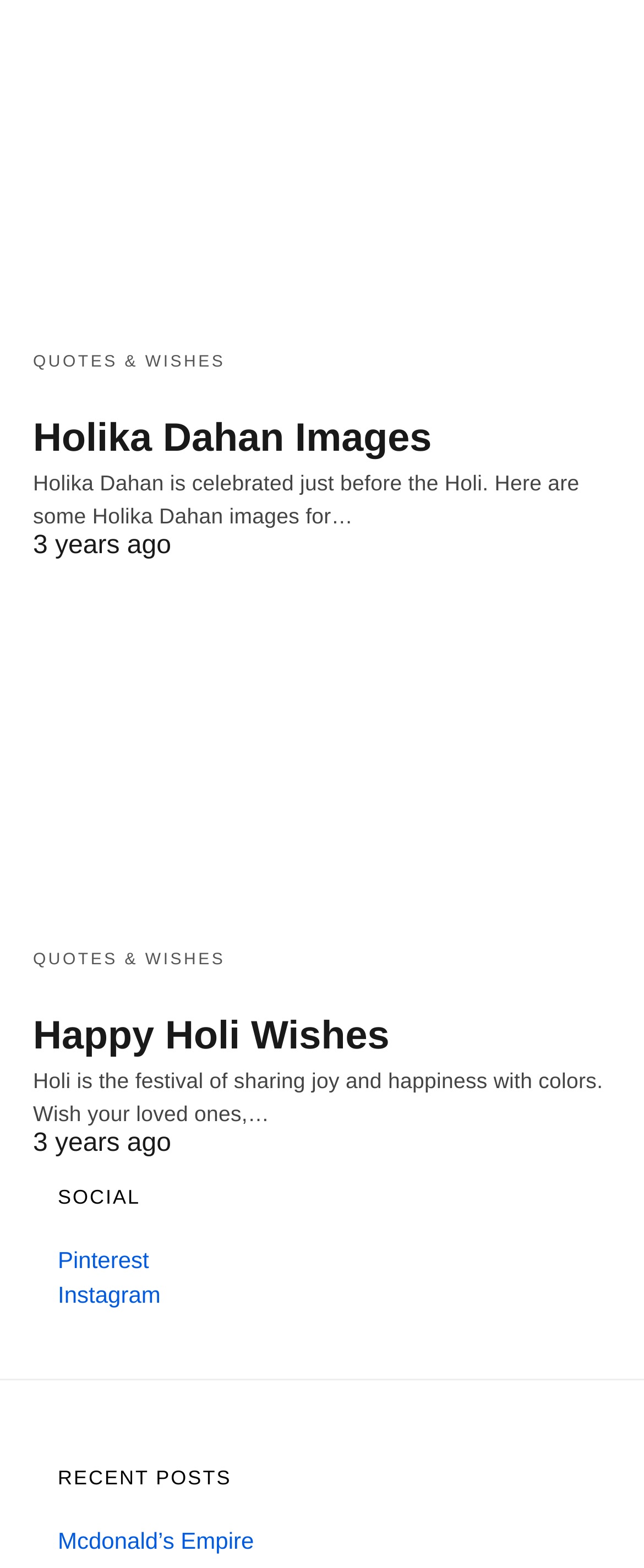Please identify the bounding box coordinates of the element I should click to complete this instruction: 'View Holika Dahan Images'. The coordinates should be given as four float numbers between 0 and 1, like this: [left, top, right, bottom].

[0.051, 0.007, 0.949, 0.207]